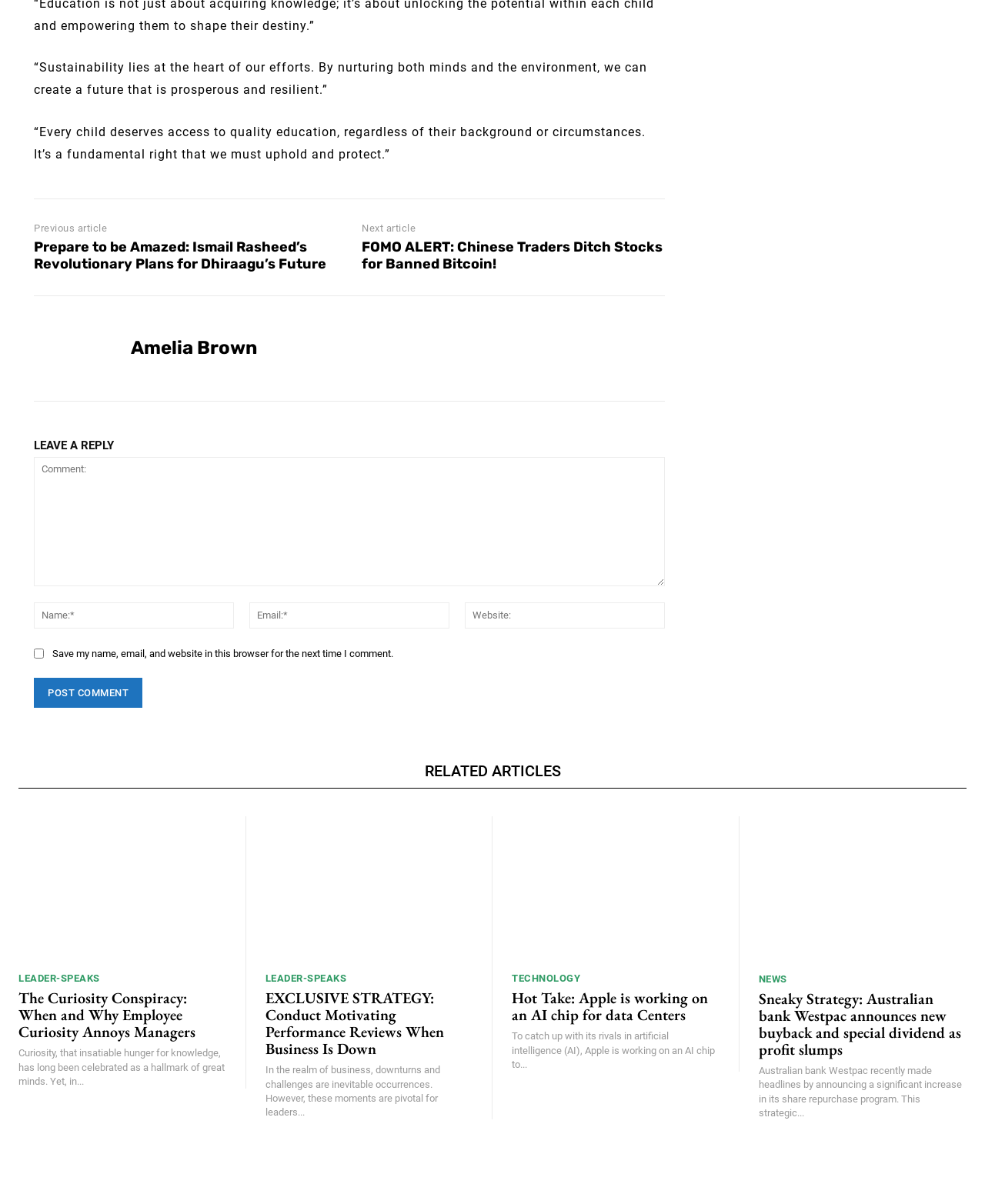Please identify the bounding box coordinates of the element that needs to be clicked to perform the following instruction: "Read the 'The Curiosity Conspiracy: When and Why Employee Curiosity Annoys Managers' article".

[0.019, 0.678, 0.229, 0.798]